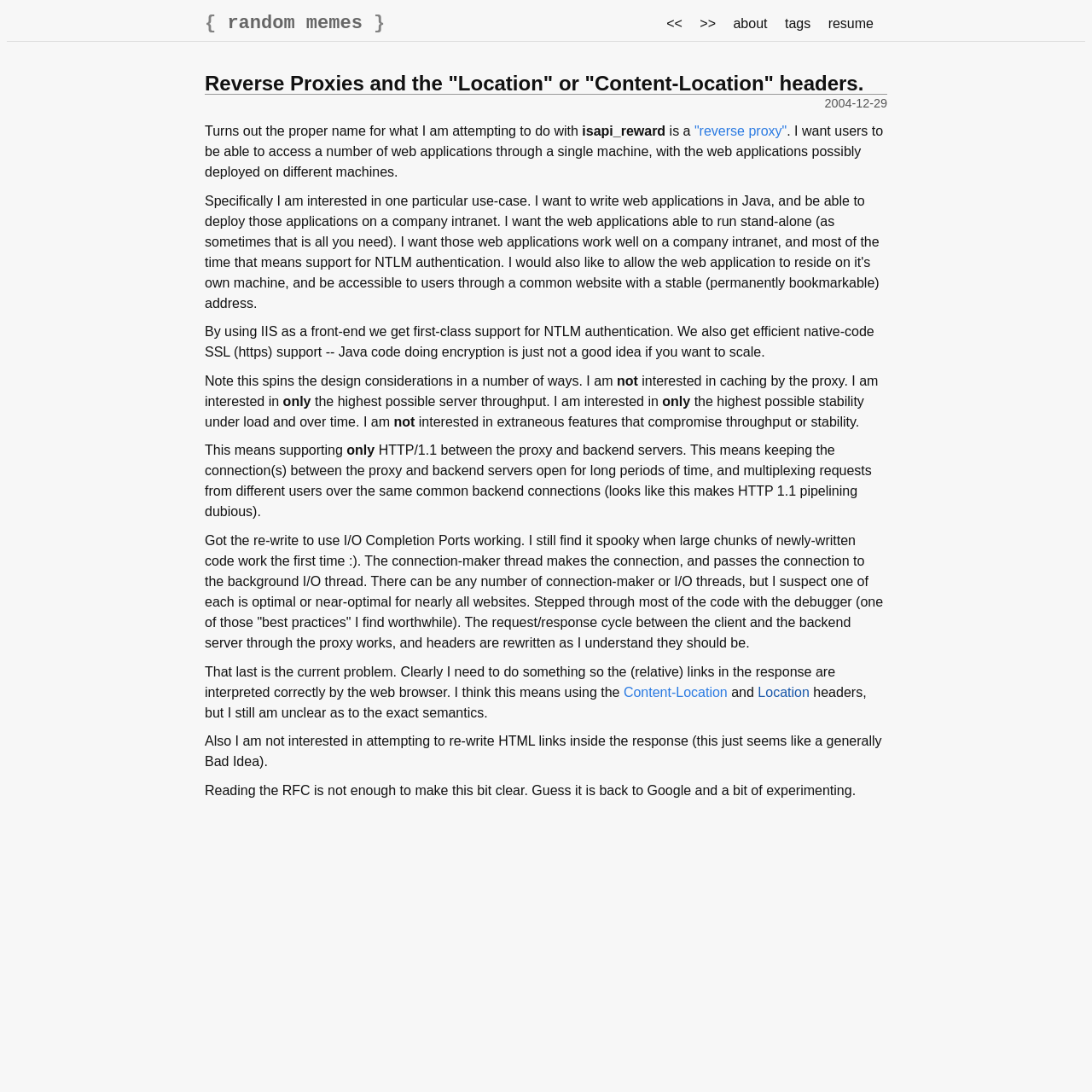Locate the primary heading on the webpage and return its text.

Reverse Proxies and the "Location" or "Content-Location" headers.